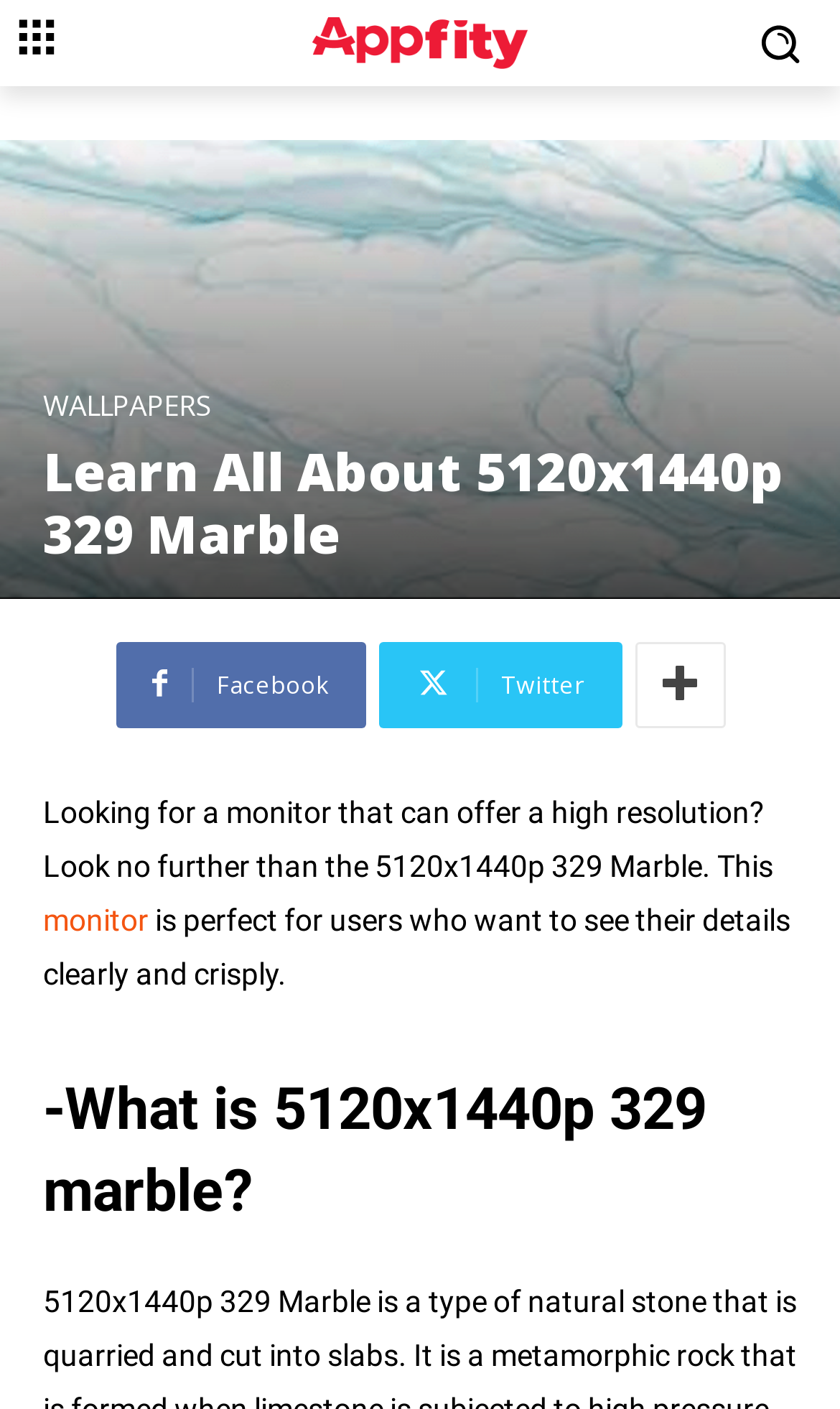What is the position of the Facebook icon?
Please give a detailed and thorough answer to the question, covering all relevant points.

By comparing the y1 and y2 coordinates of the Facebook and Twitter icons, we can determine that the Facebook icon is positioned above the Twitter icon.